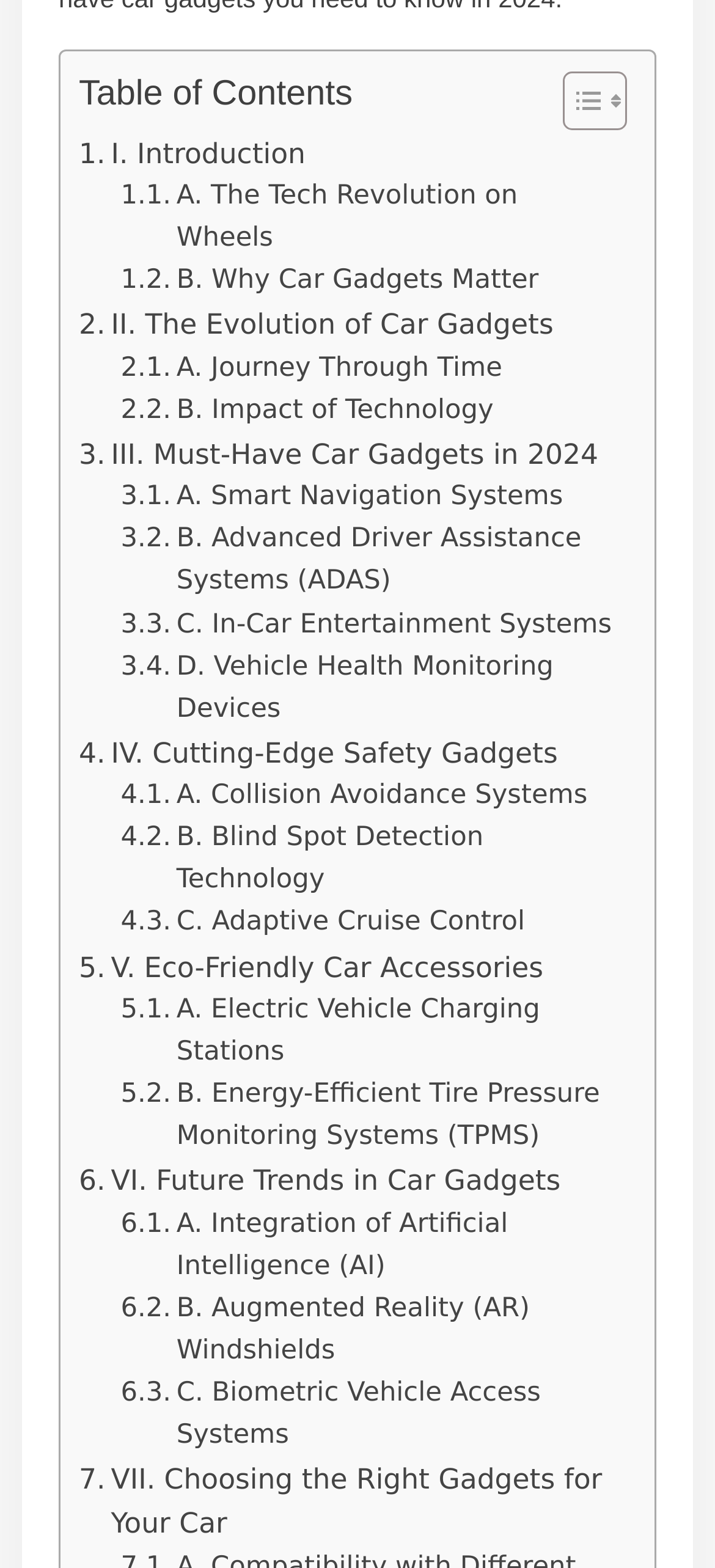Indicate the bounding box coordinates of the clickable region to achieve the following instruction: "Explore III. Must-Have Car Gadgets in 2024."

[0.11, 0.276, 0.837, 0.304]